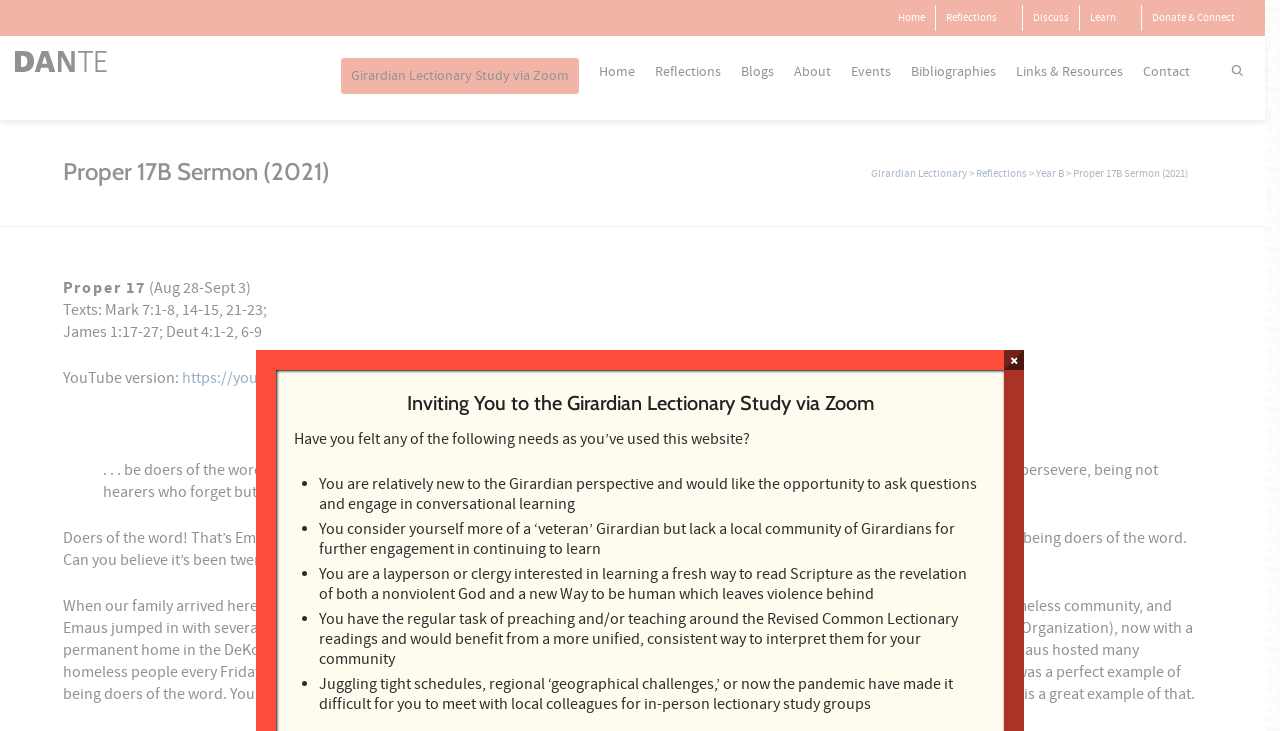Could you locate the bounding box coordinates for the section that should be clicked to accomplish this task: "Watch YouTube video".

[0.142, 0.503, 0.344, 0.531]